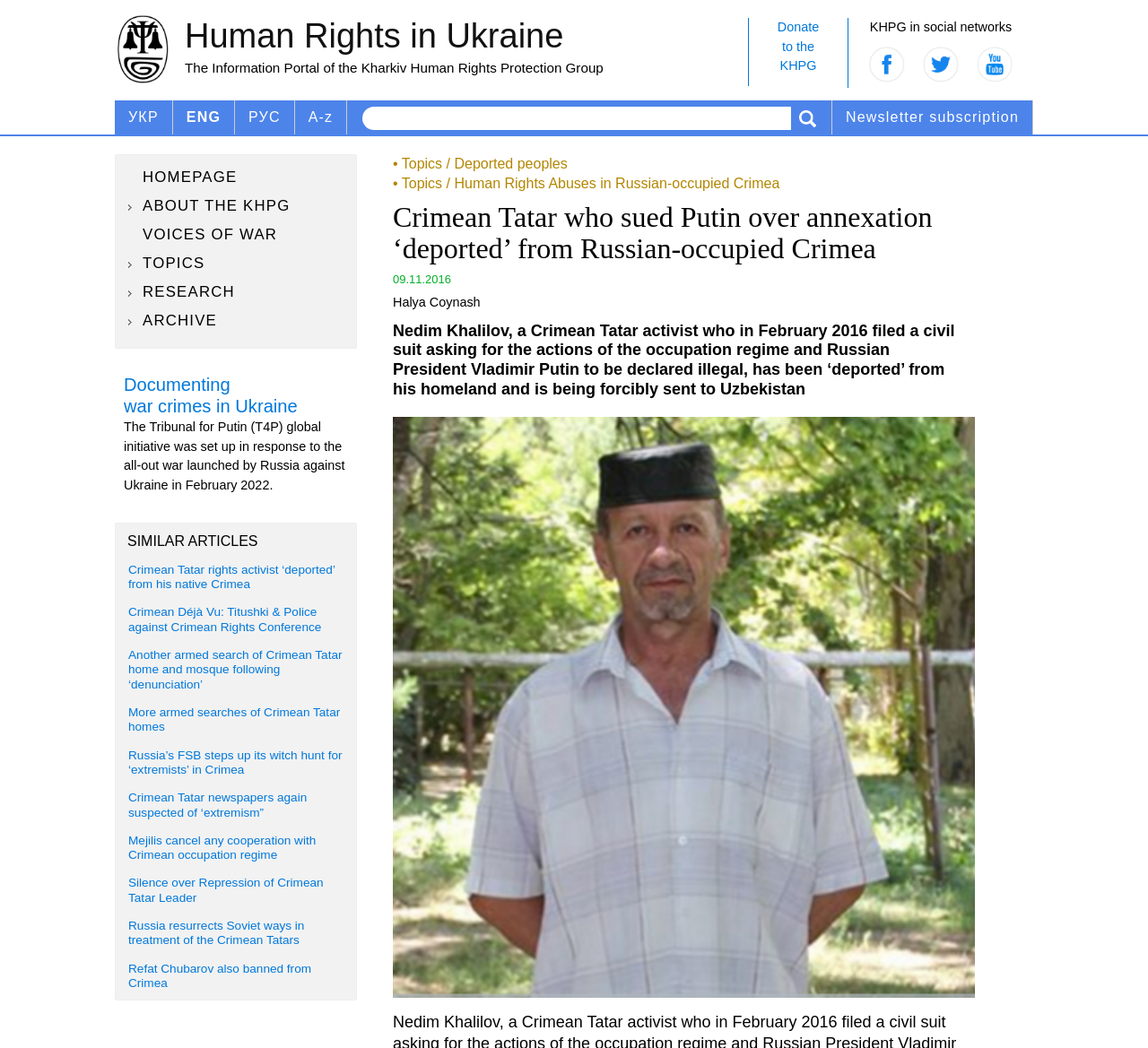Provide the bounding box coordinates for the area that should be clicked to complete the instruction: "Switch to Ukrainian language".

[0.1, 0.096, 0.15, 0.128]